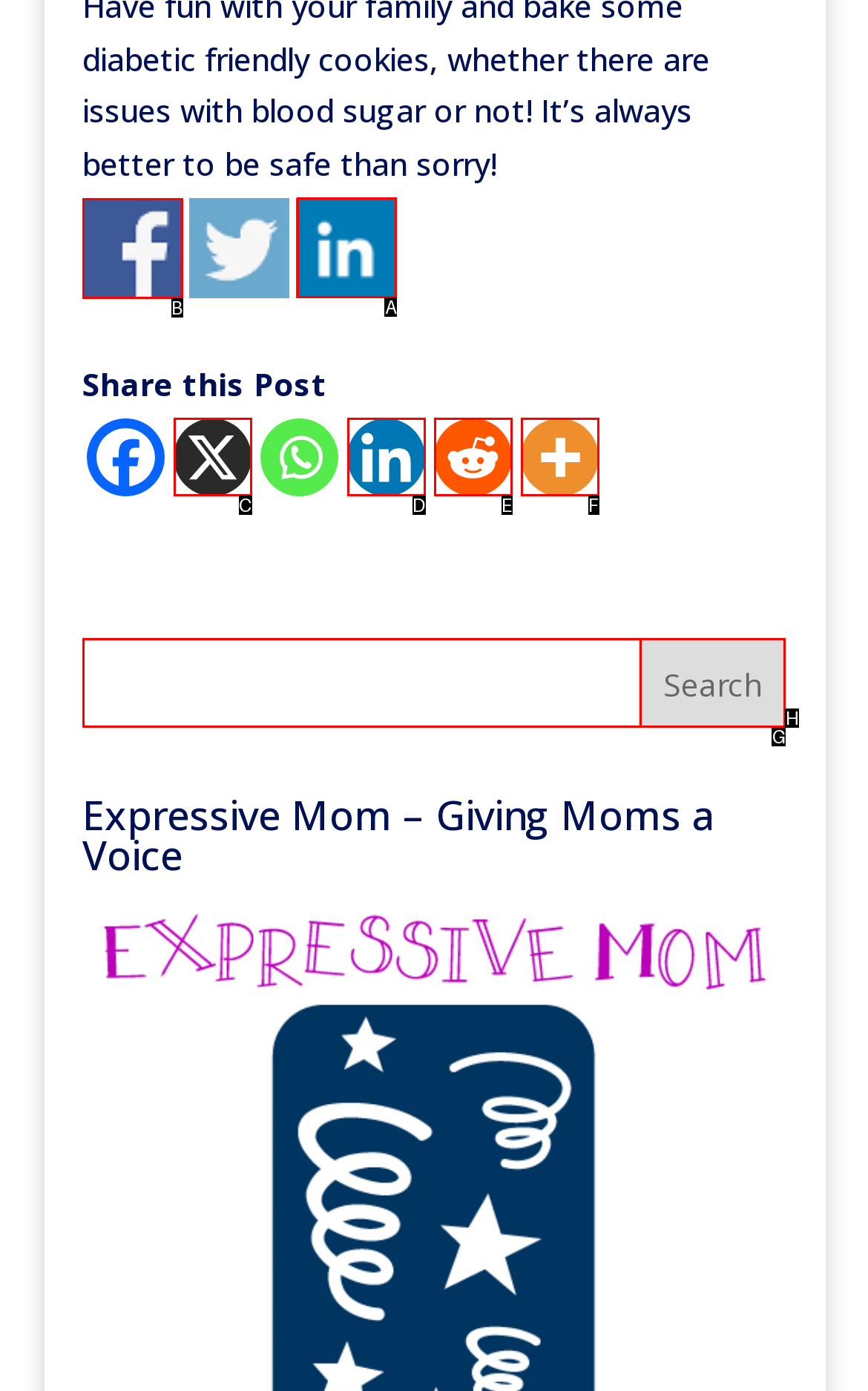Identify the letter of the UI element I need to click to carry out the following instruction: Share this post on Linkedin

A